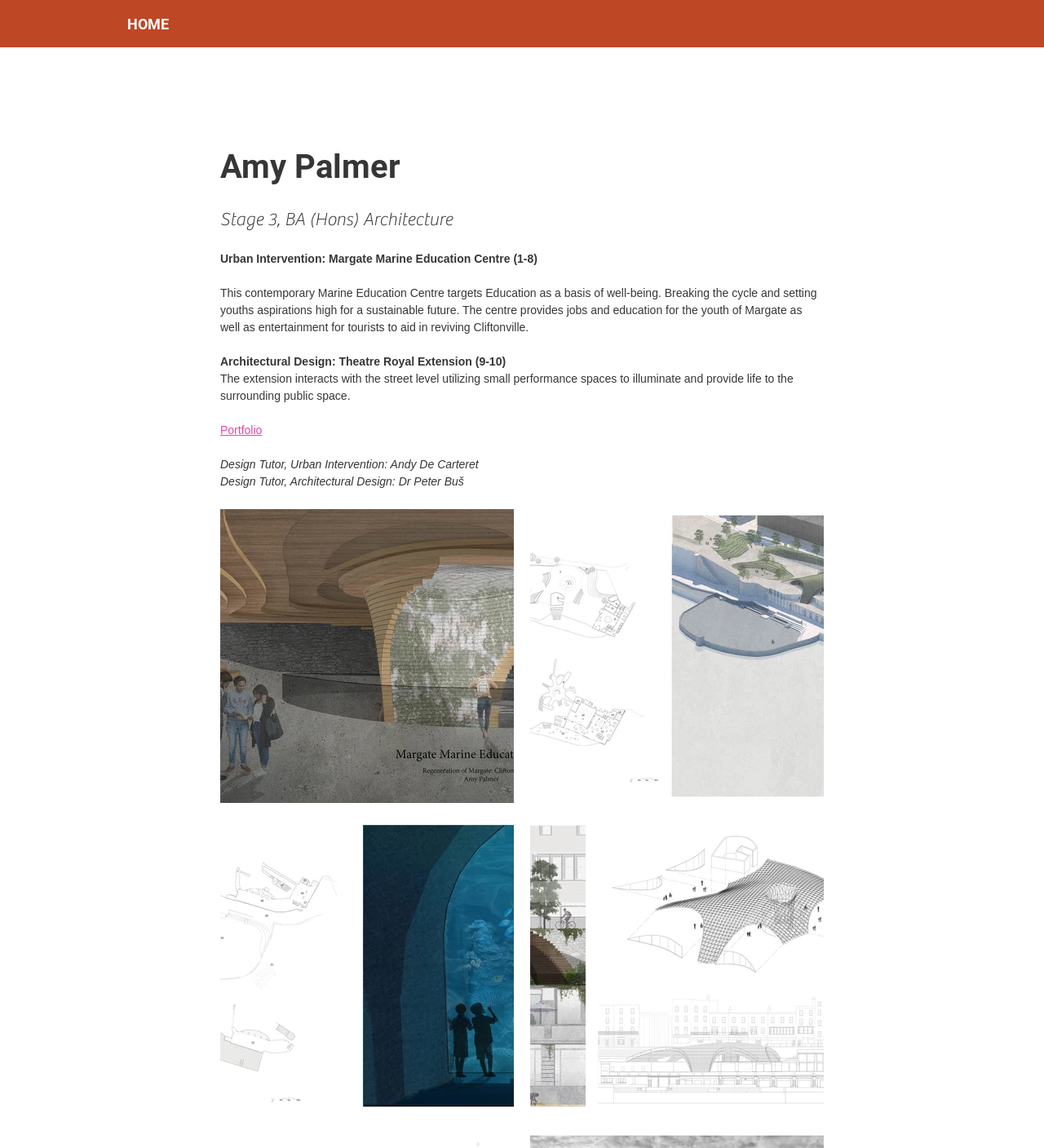Examine the image and give a thorough answer to the following question:
How many images are on the webpage?

There are four images on the webpage, each represented by a link with the text 'Untitled image'. These links are located below the text describing the Marine Education Centre and the Architectural Design: Theatre Royal Extension.